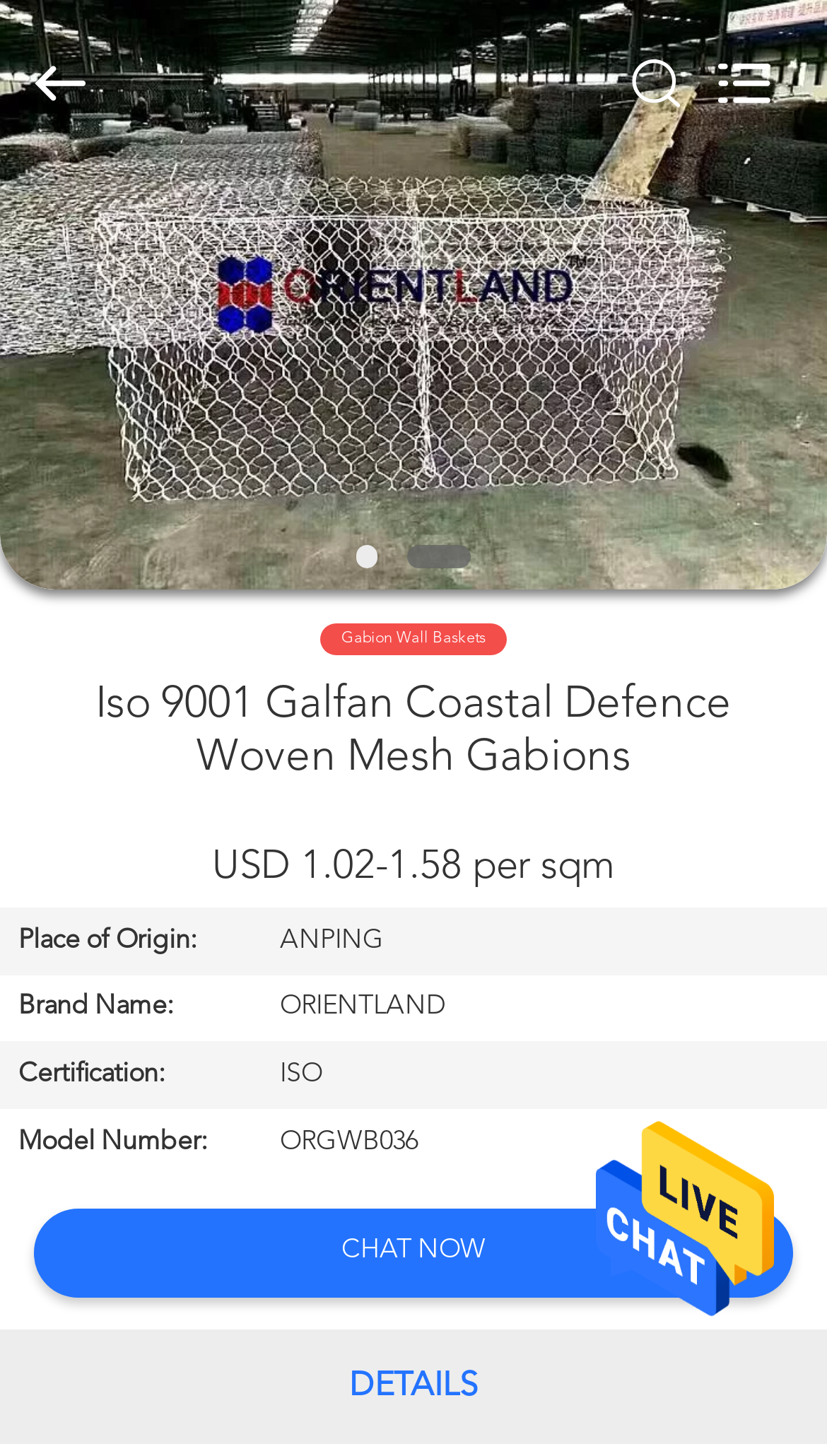Create a full and detailed caption for the entire webpage.

This webpage appears to be a product page for Iso 9001 Galfan Coastal Defence Woven Mesh Gabions from Orientland Wire Mesh Products Co., Ltd. At the top of the page, there is a search box where users can input what they are looking for. Below the search box, there is a navigation menu with links to different sections of the website, including HOME, PRODUCTS, ABOUT US, FACTORY TOUR, QUALITY CONTROL, CONTACT US, and NEWS.

On the left side of the page, there is a large image of the product, Iso 9001 Galfan Coastal Defence Woven Mesh Gabions. Above the image, there is a heading with the same product name. Below the image, there is a table with product details, including the place of origin, brand name, certification, and model number.

To the right of the image, there is a section with the title "Gabion Wall Baskets" and a link to "CHAT NOW". Below this section, there is a static text "DETAILS". At the bottom of the page, there is a copyright notice stating "Copyright © 2020 - 2024 gabionwallbaskets.com. All Rights Reserved."